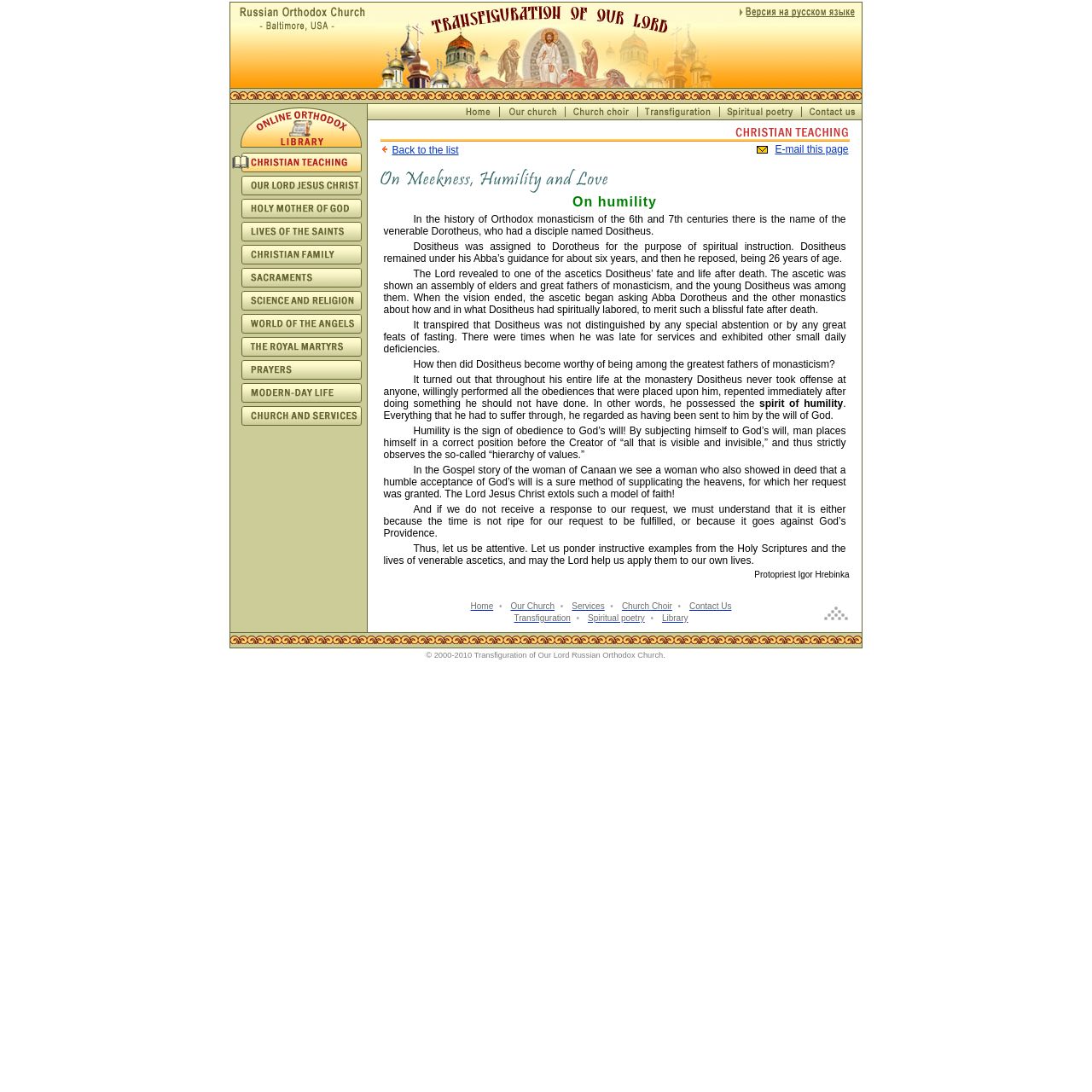How many categories are listed under 'Online Orthodox Library'?
Refer to the screenshot and answer in one word or phrase.

11